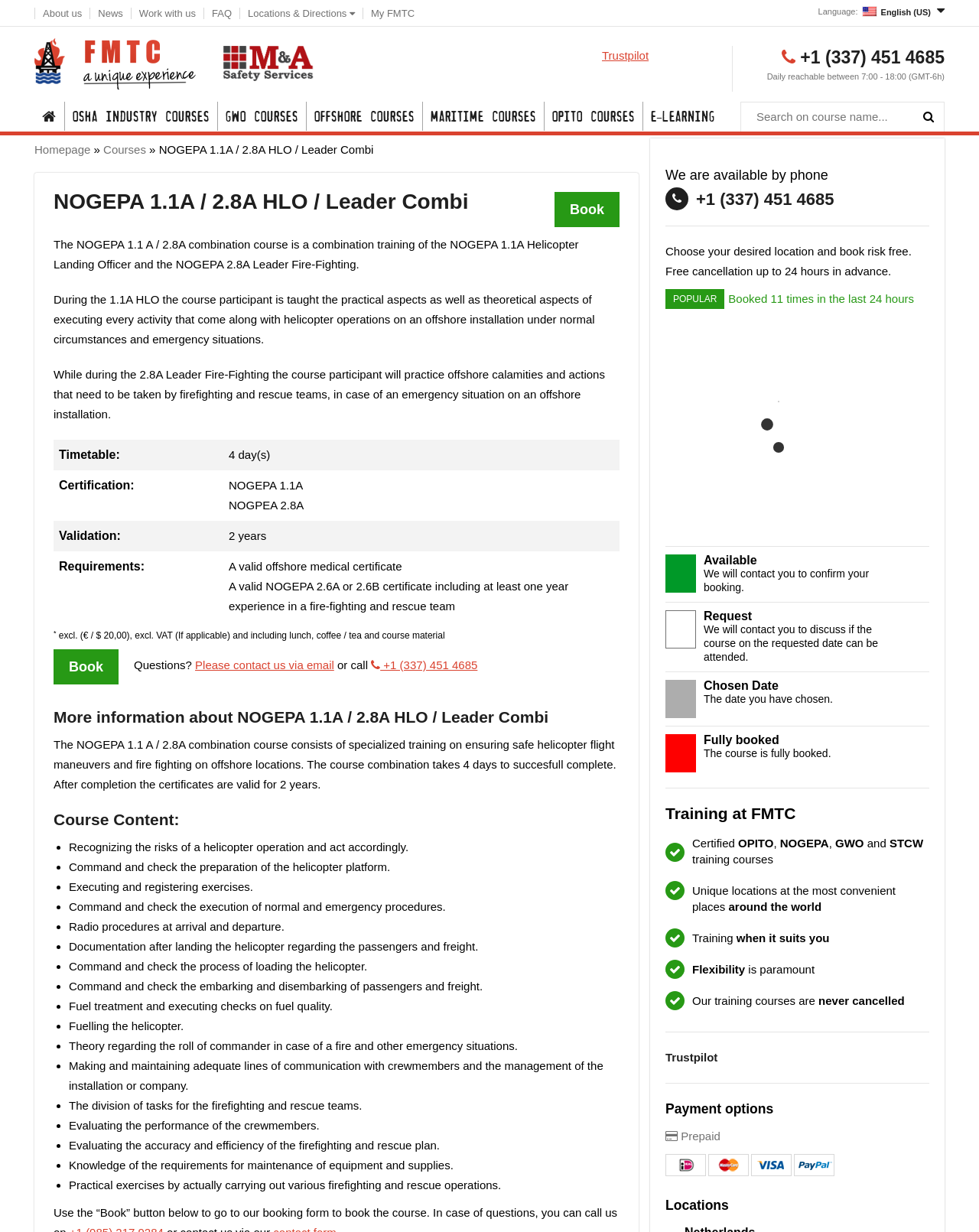Specify the bounding box coordinates of the area to click in order to follow the given instruction: "Click on the 'Book' button."

[0.566, 0.156, 0.633, 0.184]